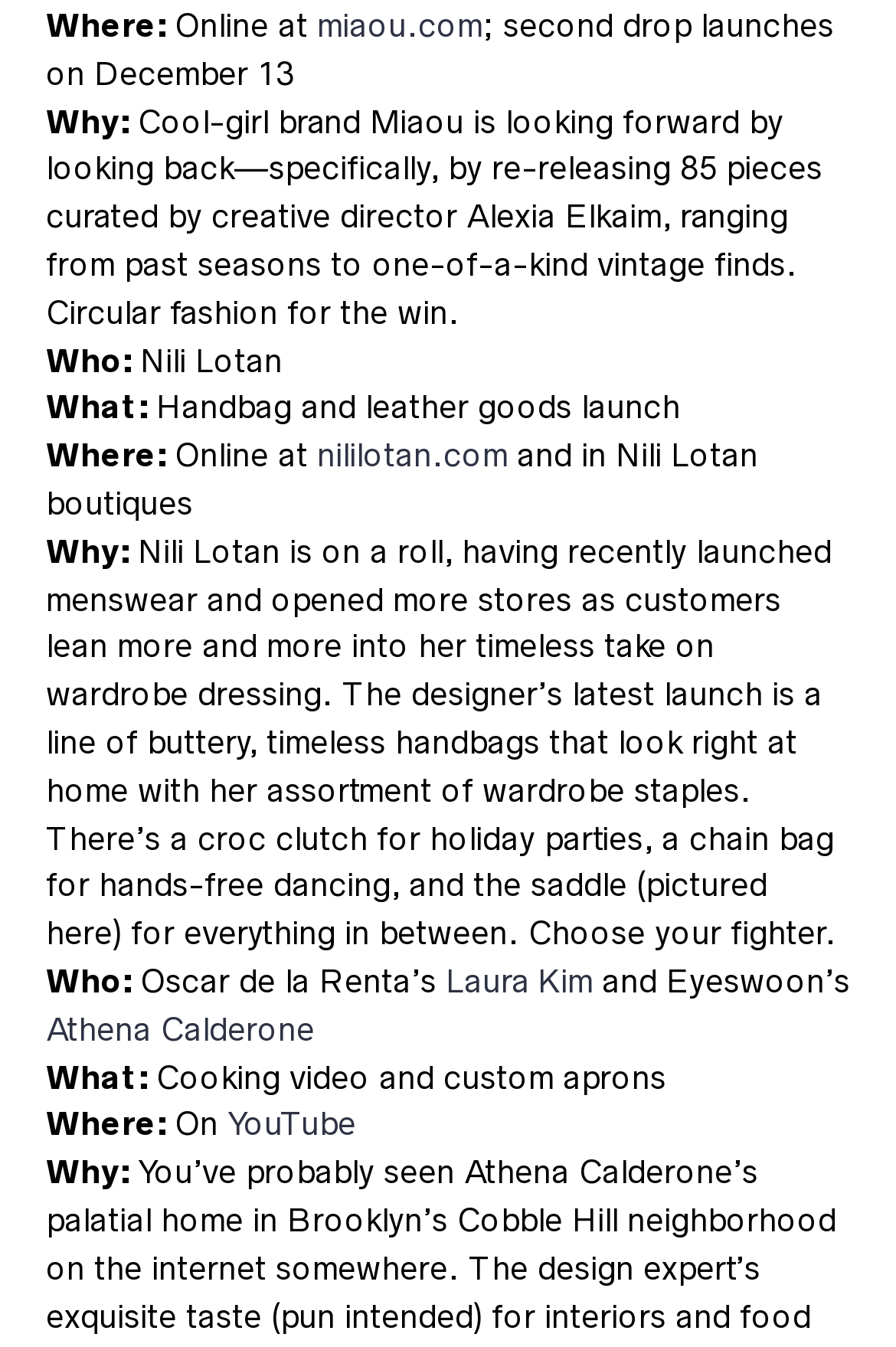Who is the creative director of Miaou?
Using the visual information, respond with a single word or phrase.

Alexia Elkaim